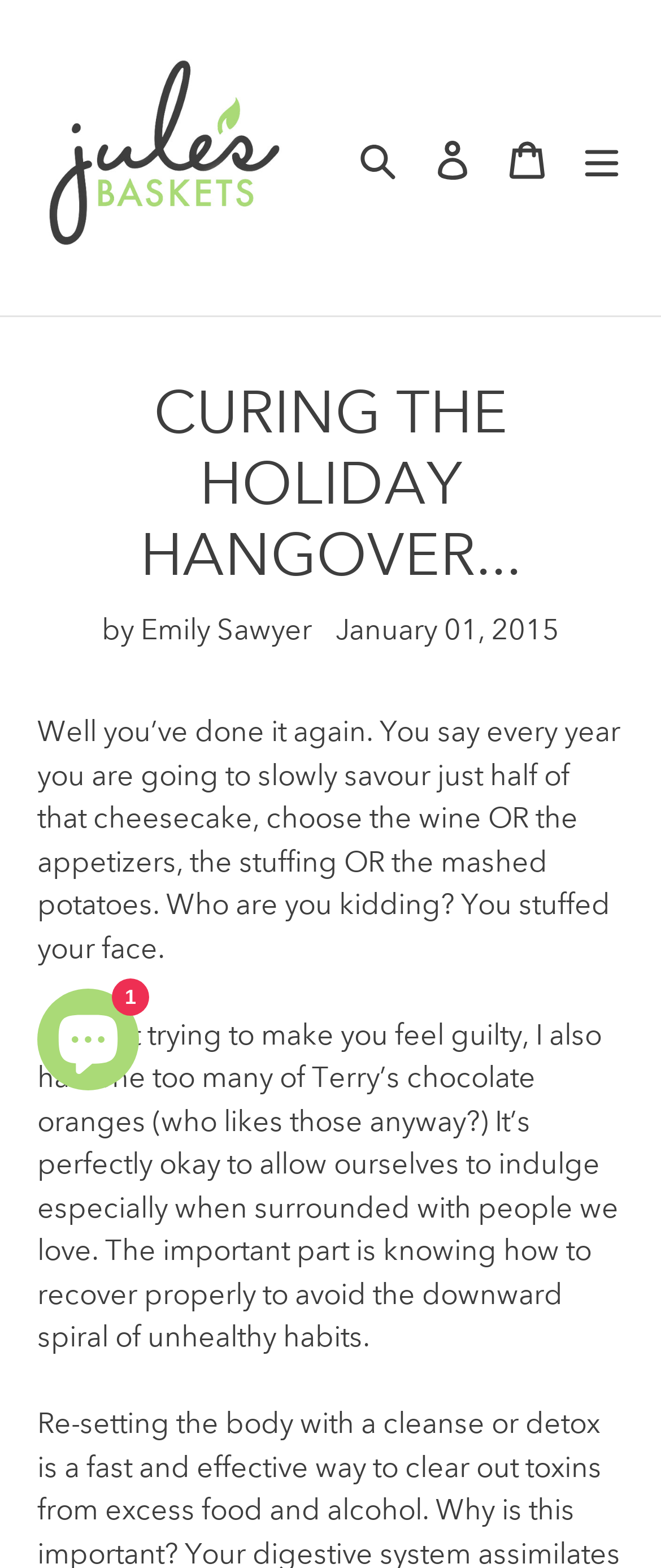Determine the main headline of the webpage and provide its text.

CURING THE HOLIDAY HANGOVER...